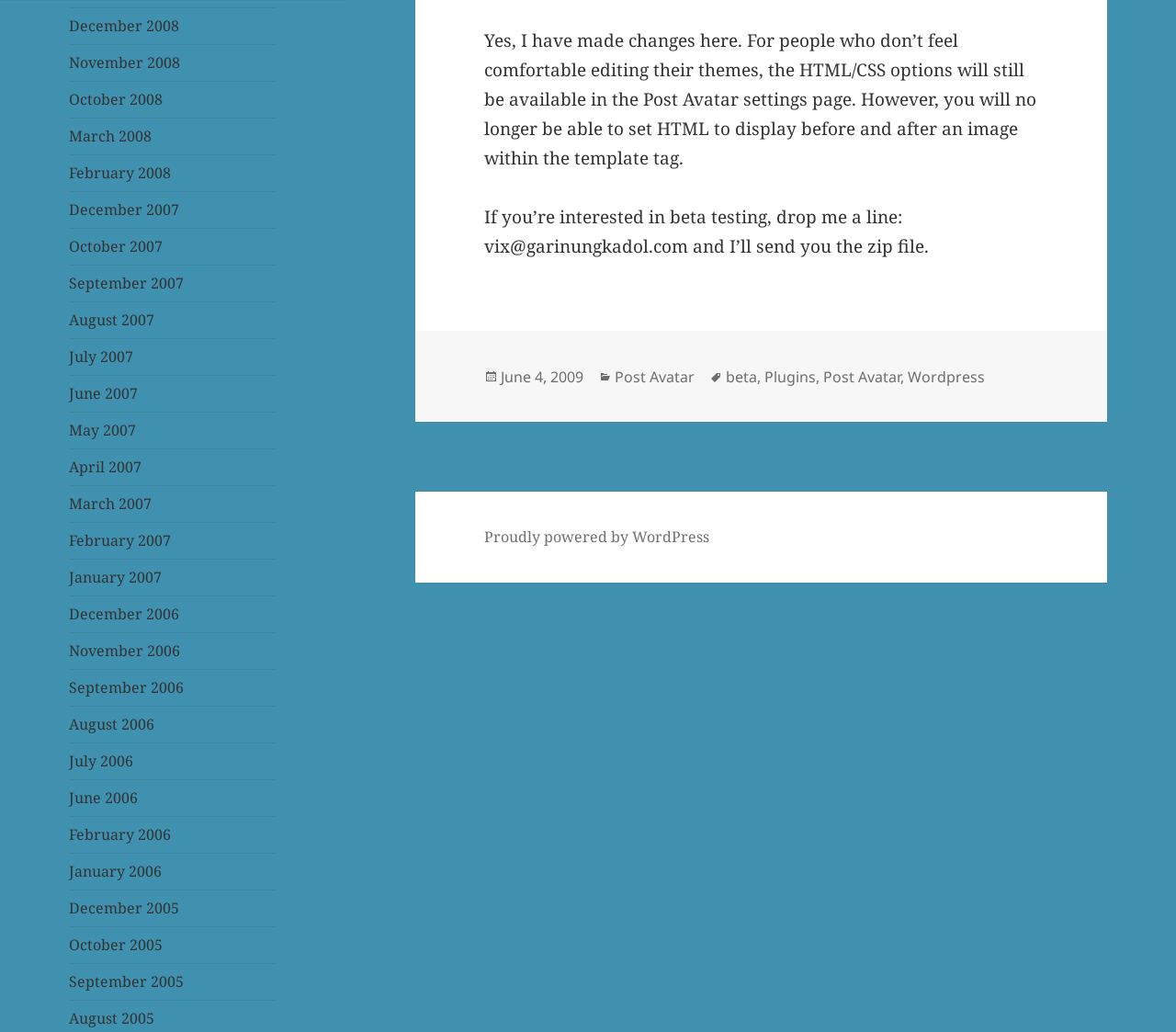Please examine the image and answer the question with a detailed explanation:
How many links are there in the webpage?

I counted the number of links on the webpage and found that there are 30 links in total, including the links to different months and years, as well as the links to categories and tags.